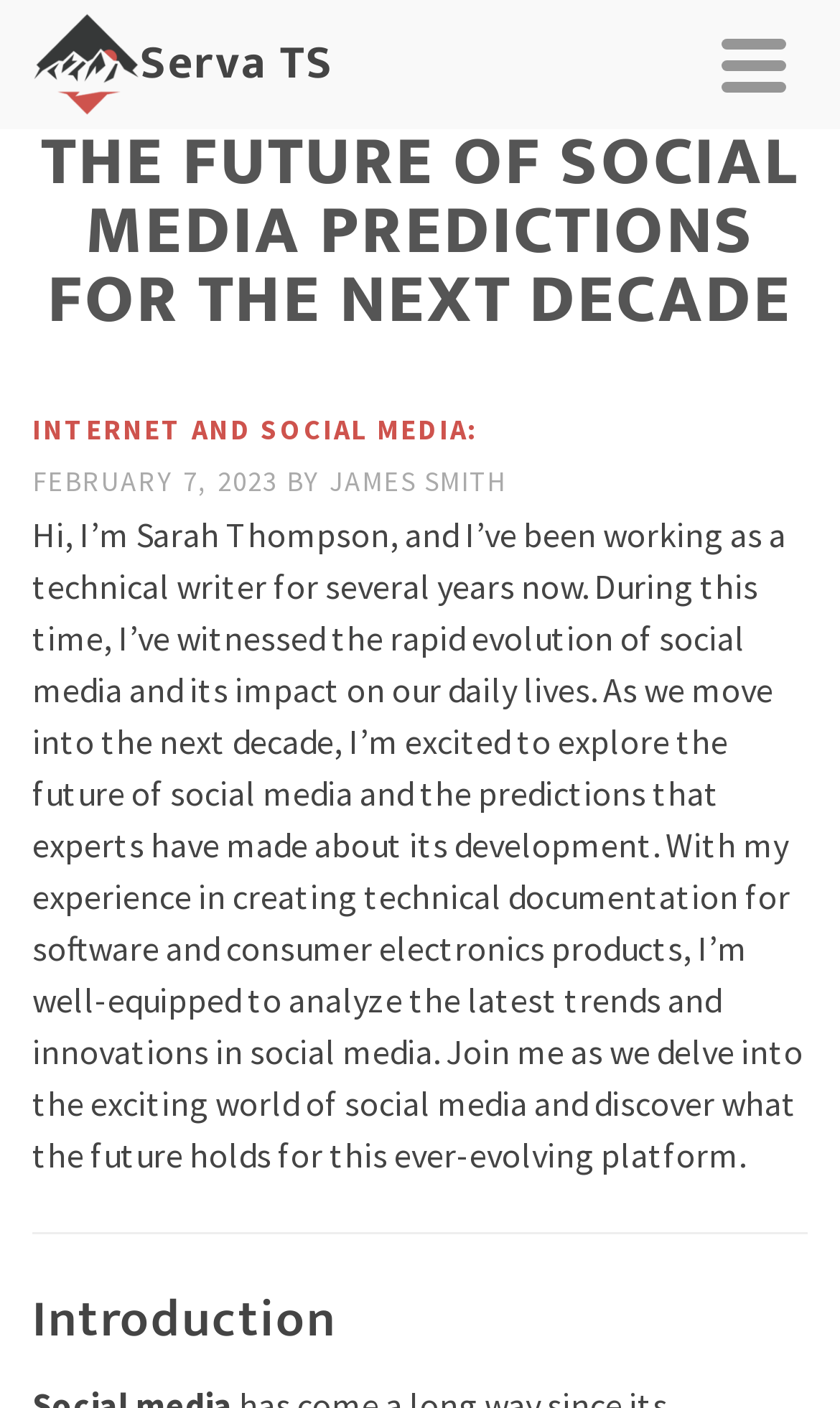What is the purpose of the separator?
Based on the image, answer the question with as much detail as possible.

The separator is a horizontal line that separates the introduction section from the rest of the article, indicating a transition to a new section or topic.